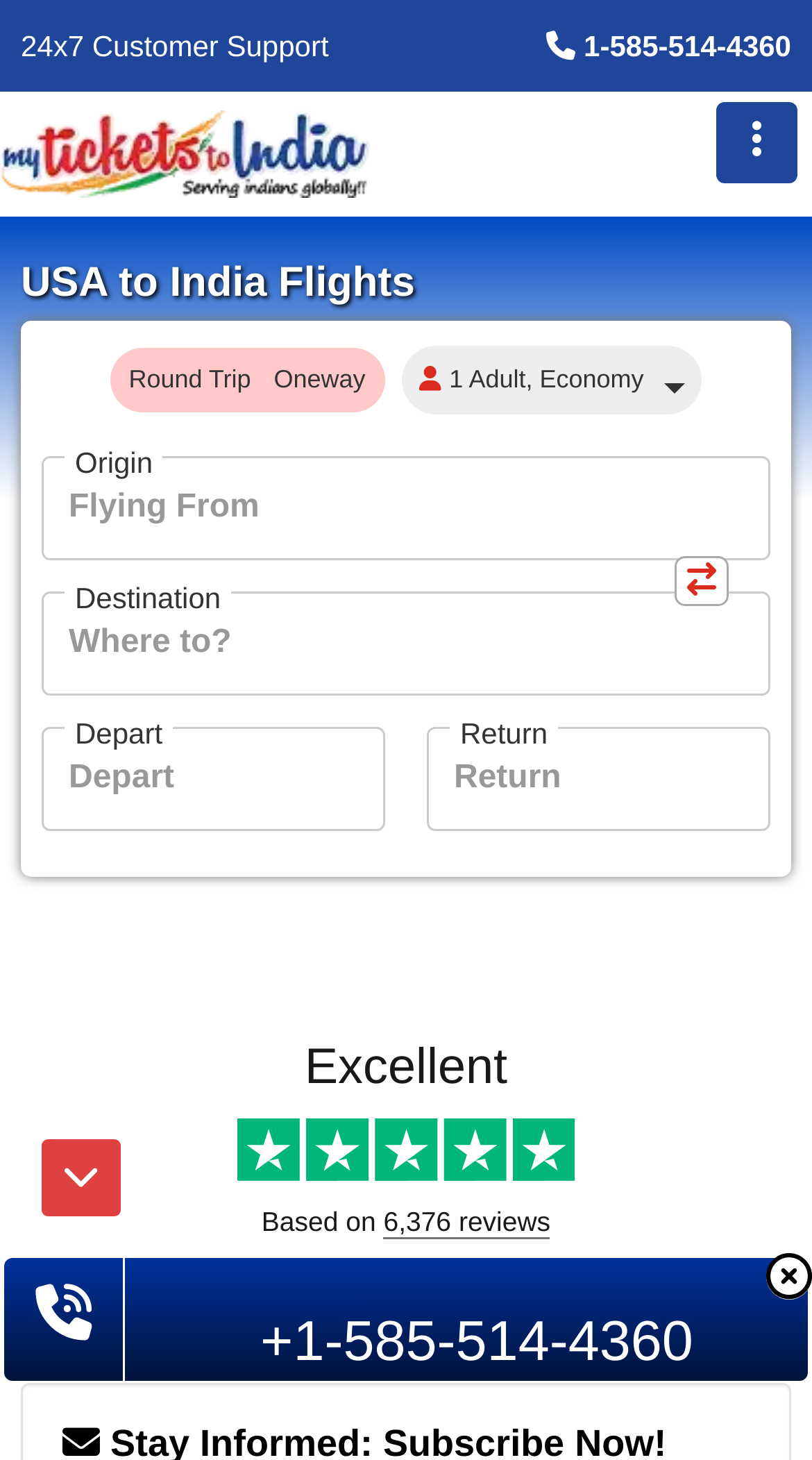Describe all the significant parts and information present on the webpage.

The webpage is a flight booking platform that offers discounted flights from the USA to India. At the top left corner, there is a customer support section with a 24/7 customer support text and a phone number link. Next to it, there is a toggle navigation button. On the top left, there is a logo link.

Below the top section, there is a main heading that reads "USA to India Flights". Underneath, there are two radio buttons for selecting the trip type, with "Round Trip" being the default selection. To the right of the radio buttons, there is a text indicating "1 Adult, Economy".

The main content of the webpage is divided into three sections, each with a label and a corresponding text box. The sections are arranged from top to bottom, with the first section labeled "Origin", the second labeled "Destination", and the third labeled "Depart". The "Depart" section is followed by another text box labeled "Return", which is positioned to the right of the "Depart" section.

At the bottom of the page, there is an iframe displaying customer reviews powered by Trustpilot. Below the iframe, there is a call-to-action button that offers exclusive deals on flights, along with a phone number.